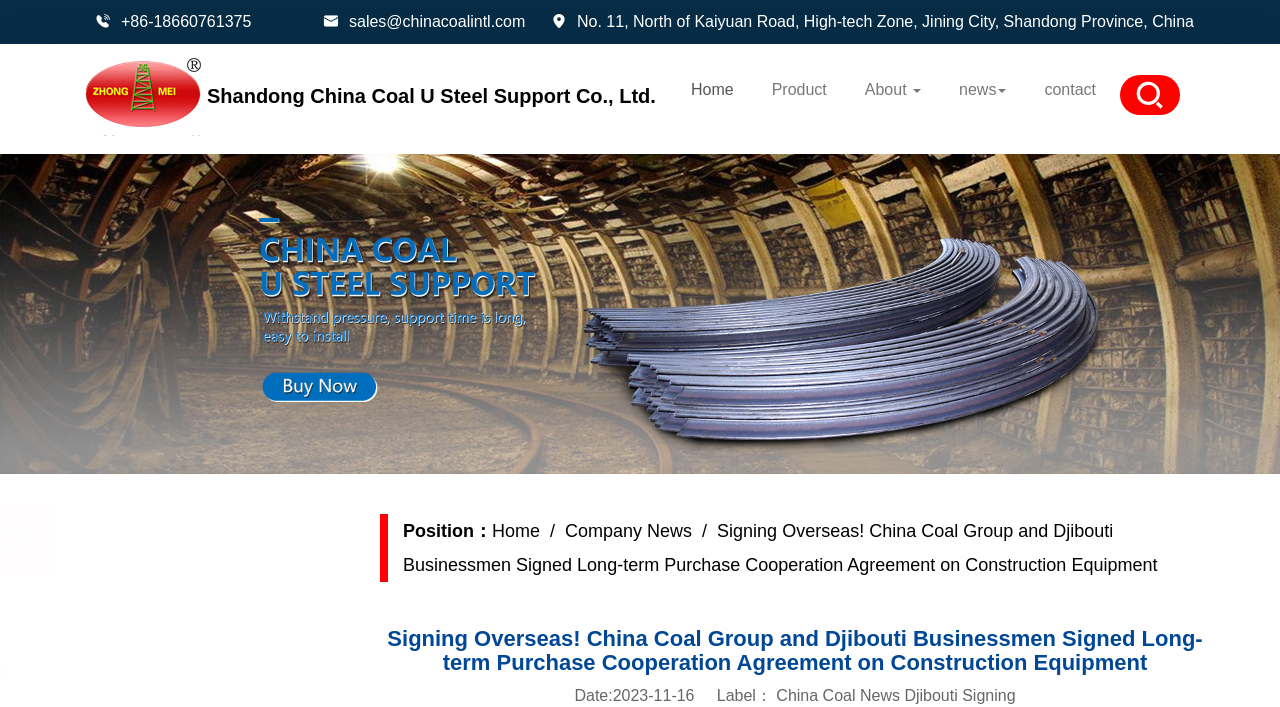Locate the bounding box coordinates of the clickable part needed for the task: "Read 'Company News'".

[0.441, 0.737, 0.541, 0.765]